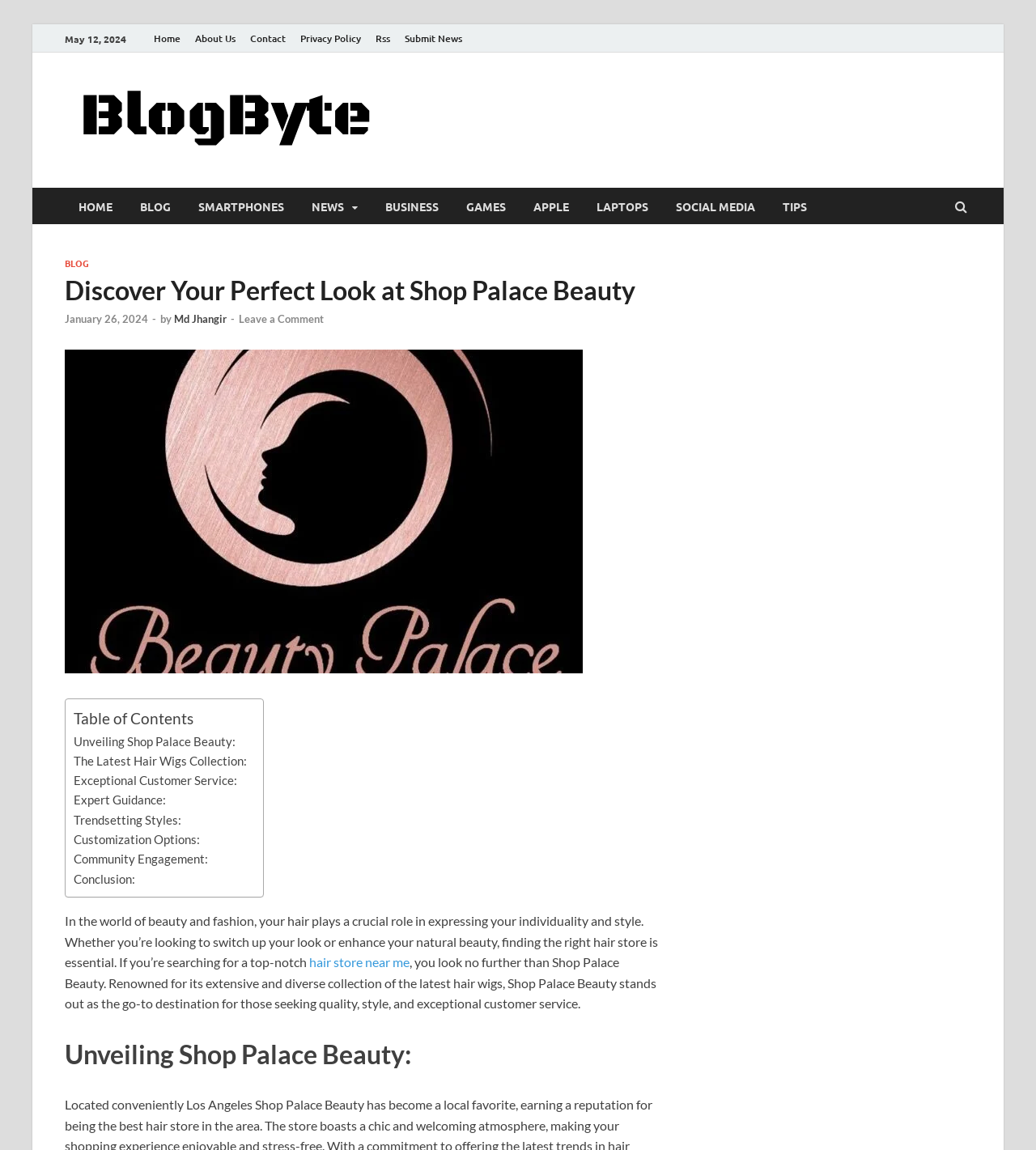Please find the bounding box coordinates in the format (top-left x, top-left y, bottom-right x, bottom-right y) for the given element description. Ensure the coordinates are floating point numbers between 0 and 1. Description: The Latest Hair Wigs Collection:

[0.071, 0.655, 0.238, 0.668]